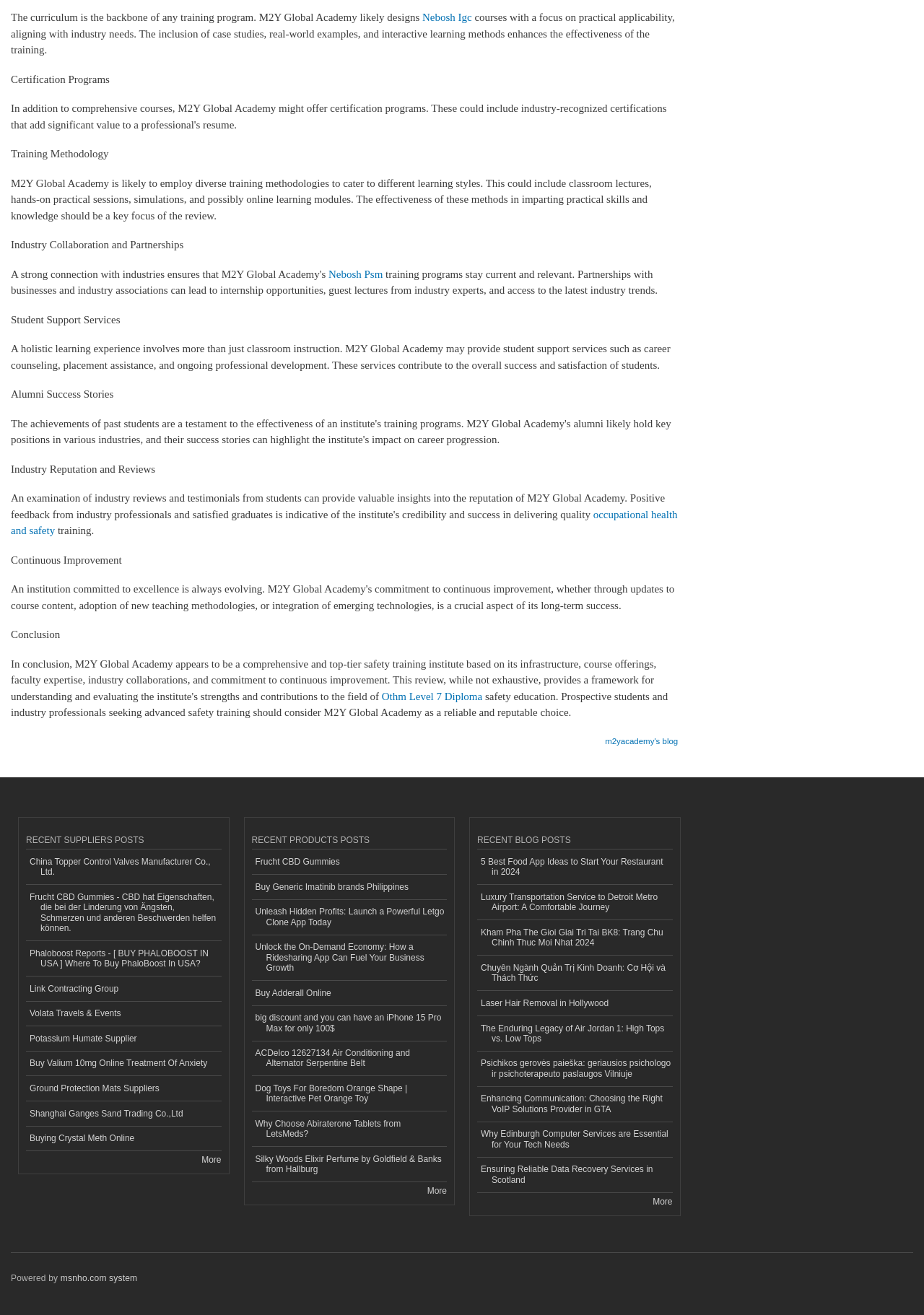Utilize the details in the image to give a detailed response to the question: What is the significance of alumni success stories for M2Y Global Academy?

The text mentions alumni success stories, which likely play a role in establishing M2Y Global Academy's industry reputation and reviews. This suggests that the academy values the achievements of its alumni and sees them as a testament to the quality of its training programs.